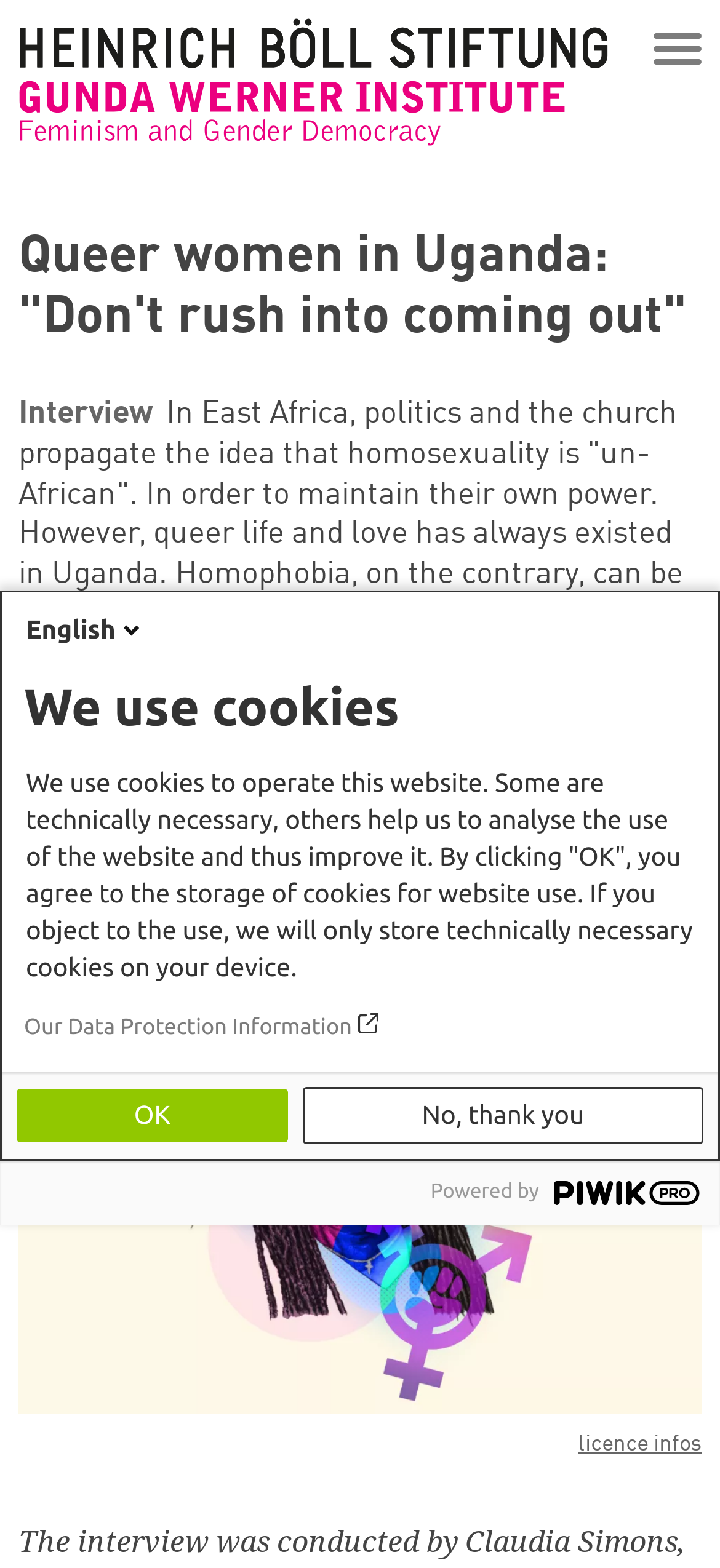Who is the author of the article?
Please ensure your answer to the question is detailed and covers all necessary aspects.

I found the author's name by looking at the footer section of the webpage, where it says 'by Claudia Simons'.